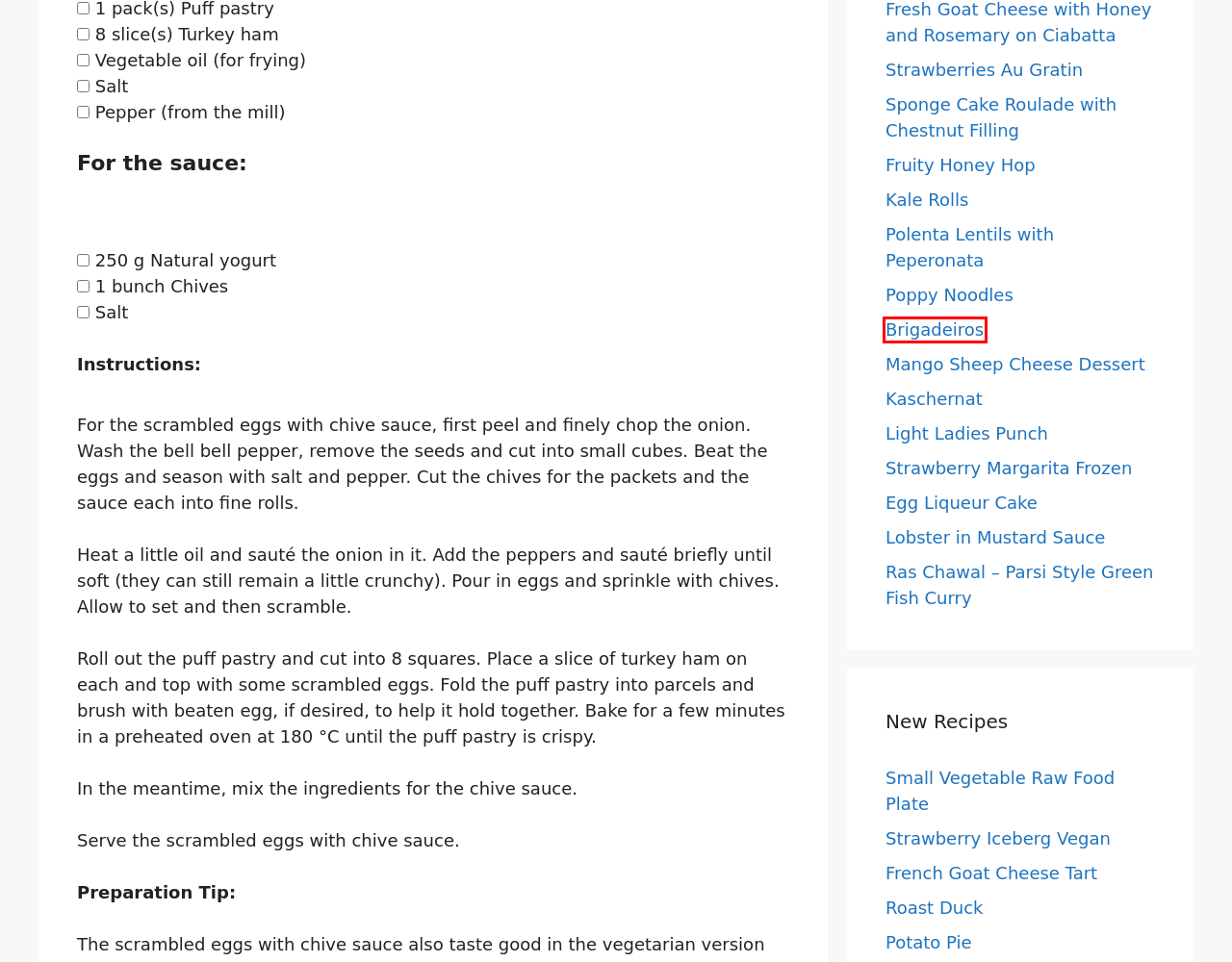Analyze the screenshot of a webpage featuring a red rectangle around an element. Pick the description that best fits the new webpage after interacting with the element inside the red bounding box. Here are the candidates:
A. Small Vegetable Raw Food Plate | Munchilla
B. Sponge Cake Roulade with Chestnut Filling | Munchilla
C. French Goat Cheese Tart | Munchilla
D. Poppy Noodles | Munchilla
E. Strawberries Au Gratin | Munchilla
F. Kale Rolls | Munchilla
G. Brigadeiros | Munchilla
H. Polenta Lentils with Peperonata | Munchilla

G